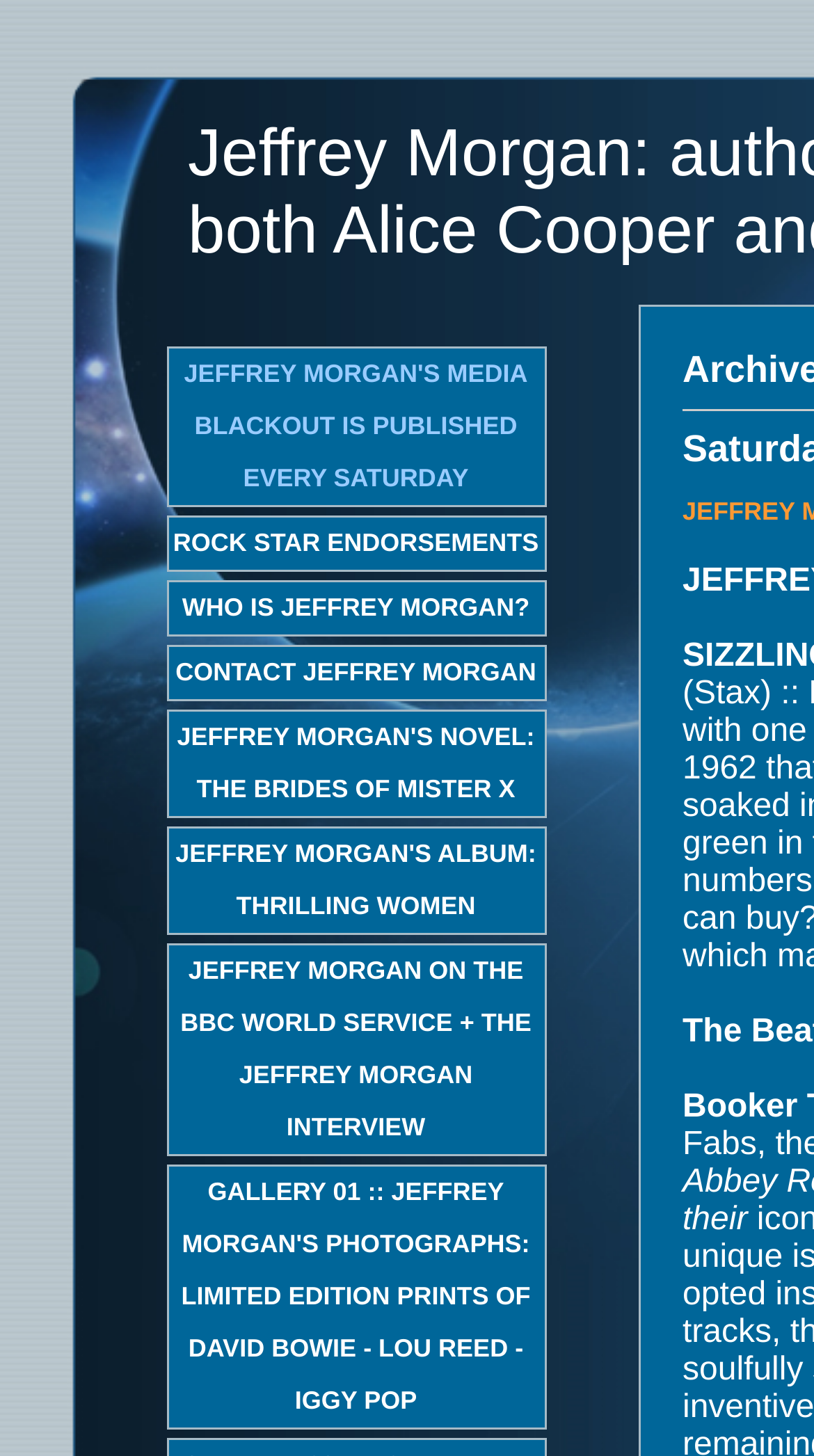Find the bounding box coordinates corresponding to the UI element with the description: "WHO IS JEFFREY MORGAN?". The coordinates should be formatted as [left, top, right, bottom], with values as floats between 0 and 1.

[0.204, 0.398, 0.671, 0.437]